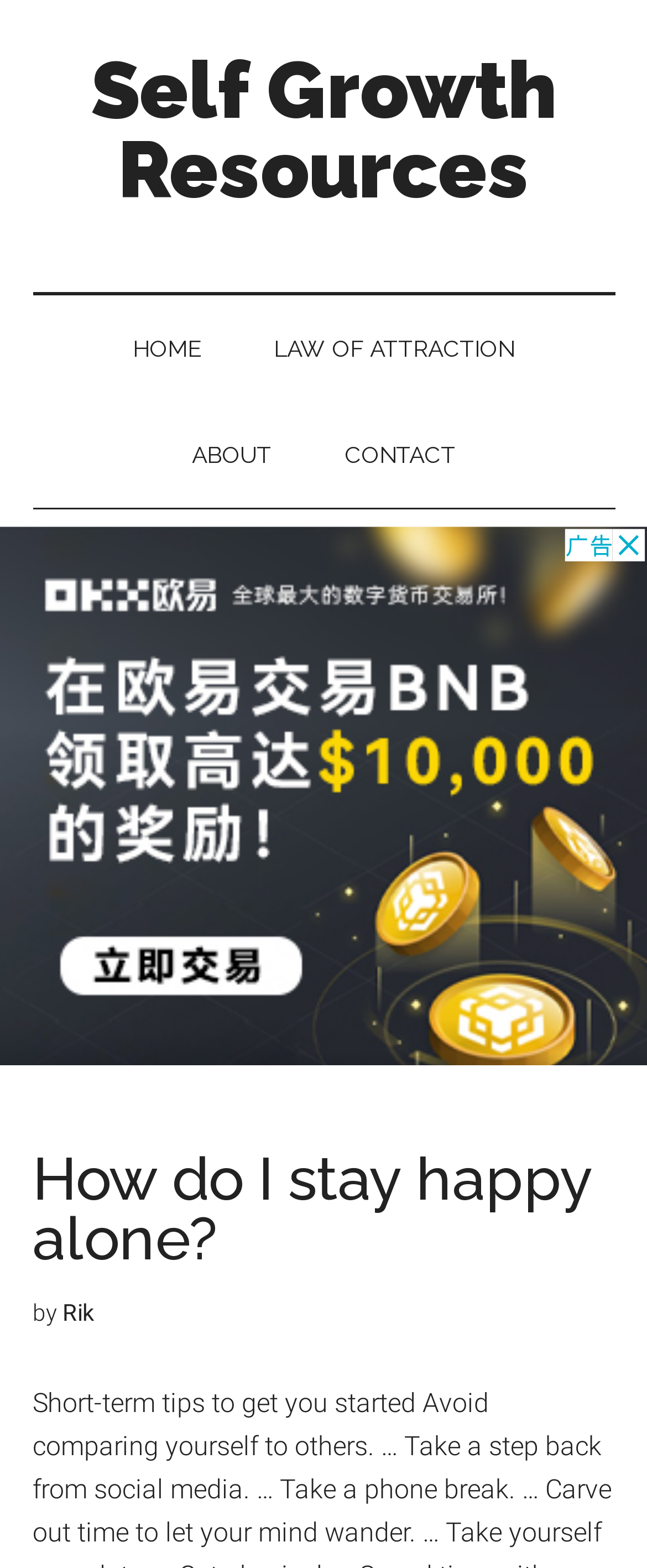How many navigation links are there?
Based on the screenshot, provide a one-word or short-phrase response.

4